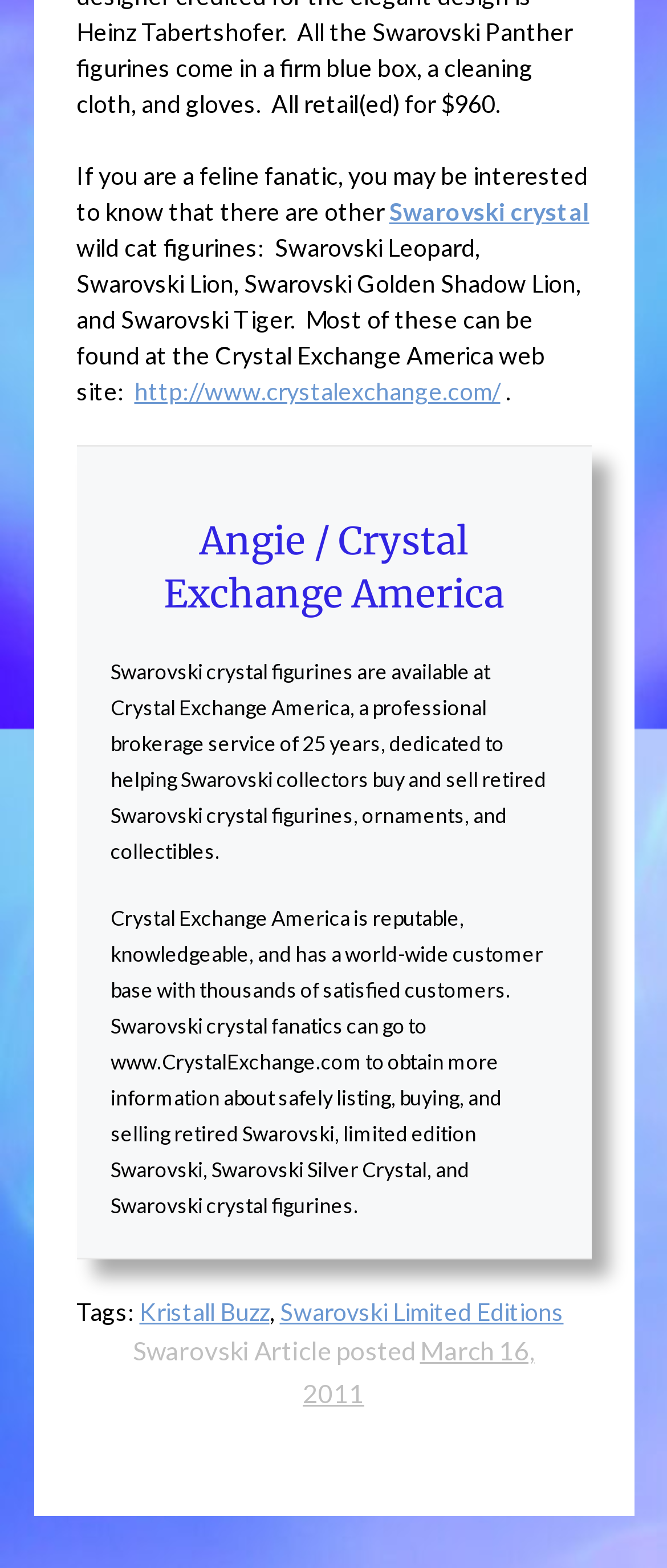What is the name of the website mentioned?
Provide a detailed and extensive answer to the question.

The webpage mentions Crystal Exchange America as a professional brokerage service where Swarovski collectors can buy and sell retired Swarovski crystal figurines, ornaments, and collectibles.